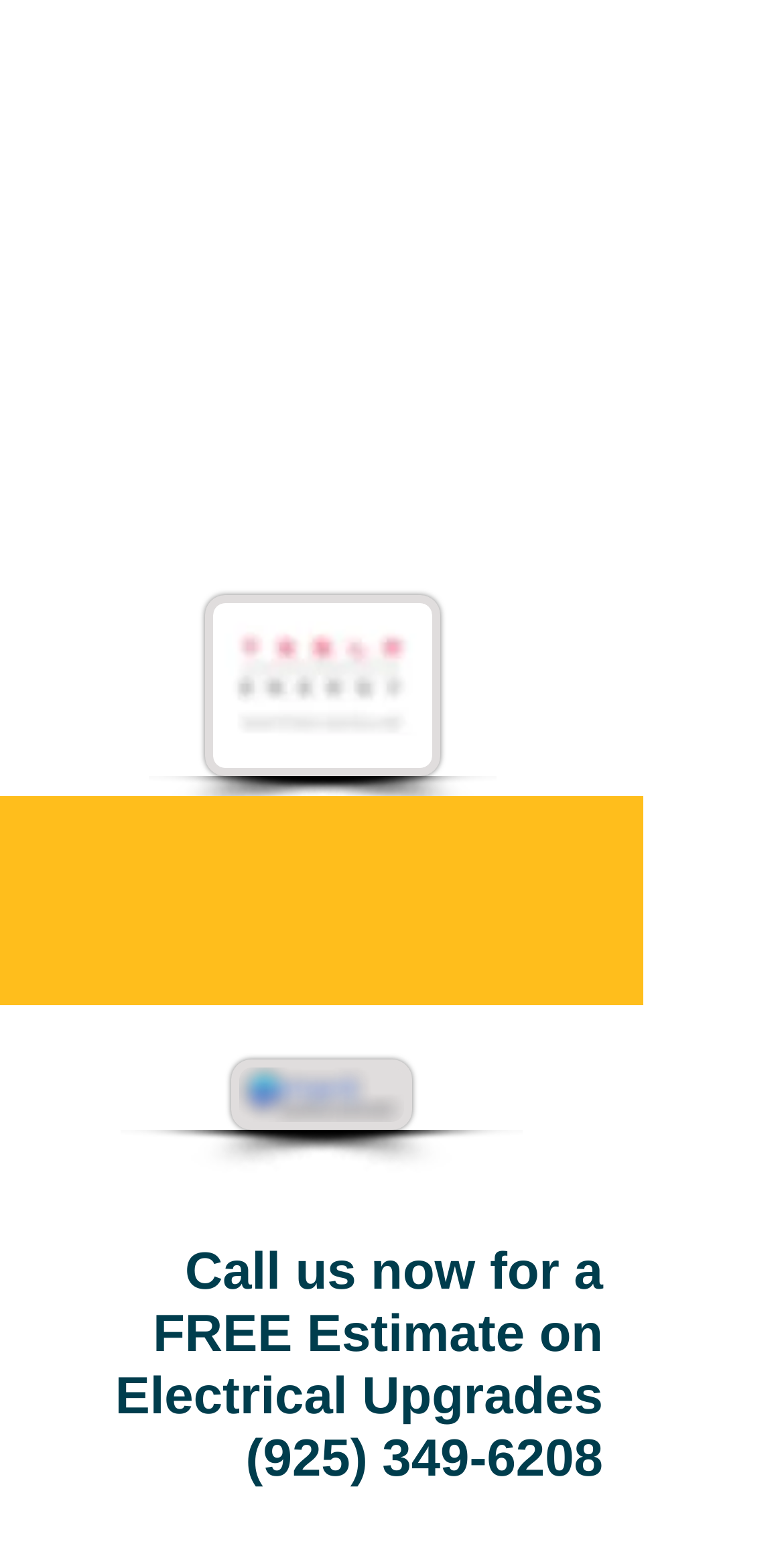Reply to the question below using a single word or brief phrase:
What is the company certified by?

Tesla